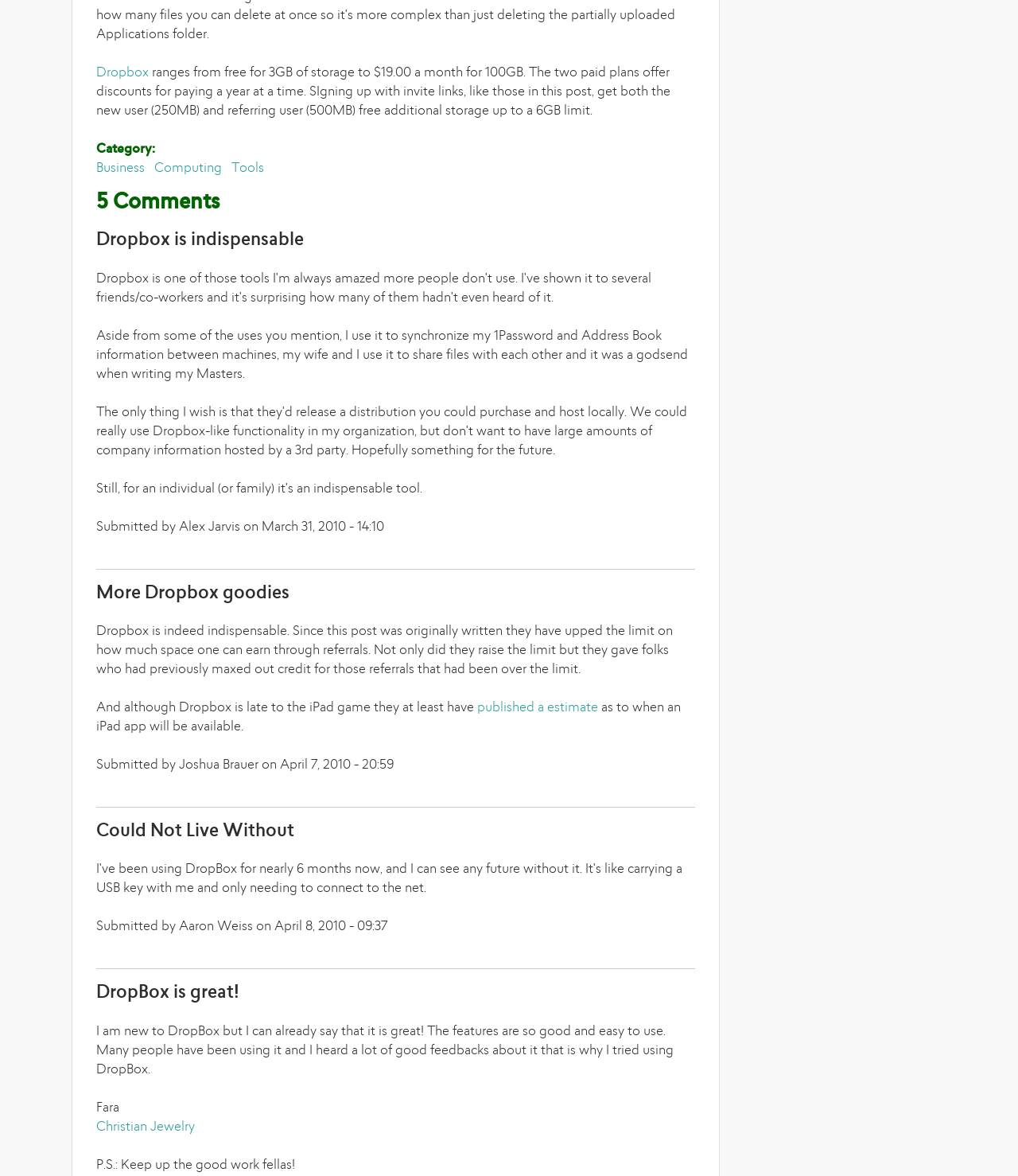Locate the bounding box coordinates of the region to be clicked to comply with the following instruction: "Visit 'Business' category". The coordinates must be four float numbers between 0 and 1, in the form [left, top, right, bottom].

[0.095, 0.138, 0.142, 0.149]